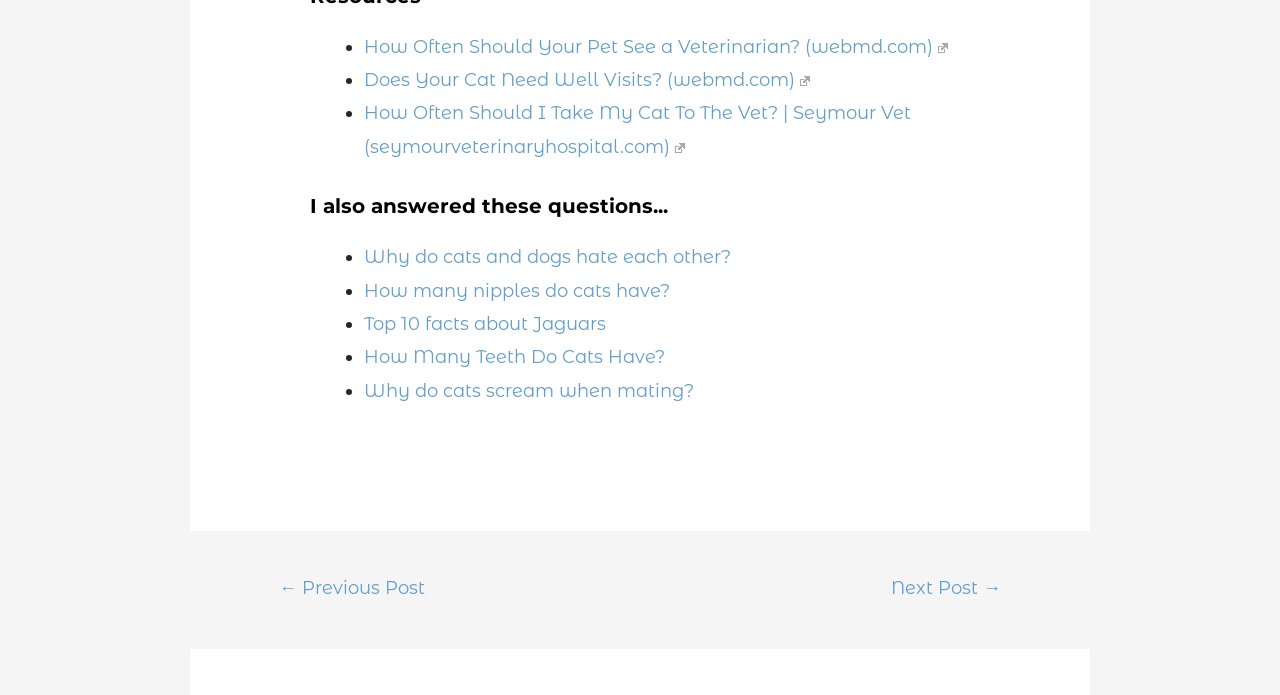Can you specify the bounding box coordinates for the region that should be clicked to fulfill this instruction: "Check the answer to how many teeth do cats have".

[0.284, 0.499, 0.52, 0.53]